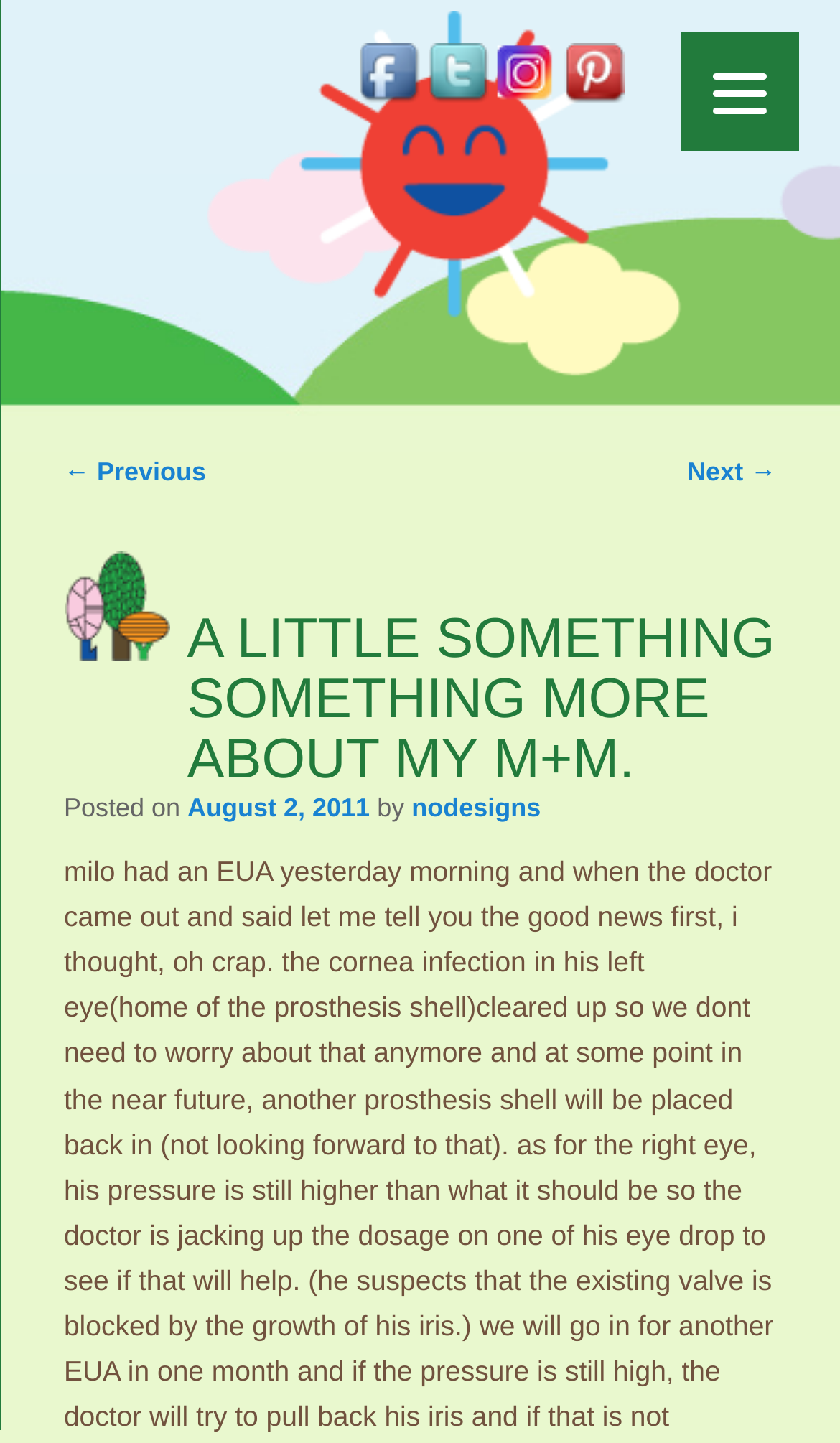Carefully examine the image and provide an in-depth answer to the question: What is the text above the navigation section?

I read the text above the navigation section, which is a heading, and it says 'A LITTLE SOMETHING SOMETHING MORE ABOUT MY M+M.'